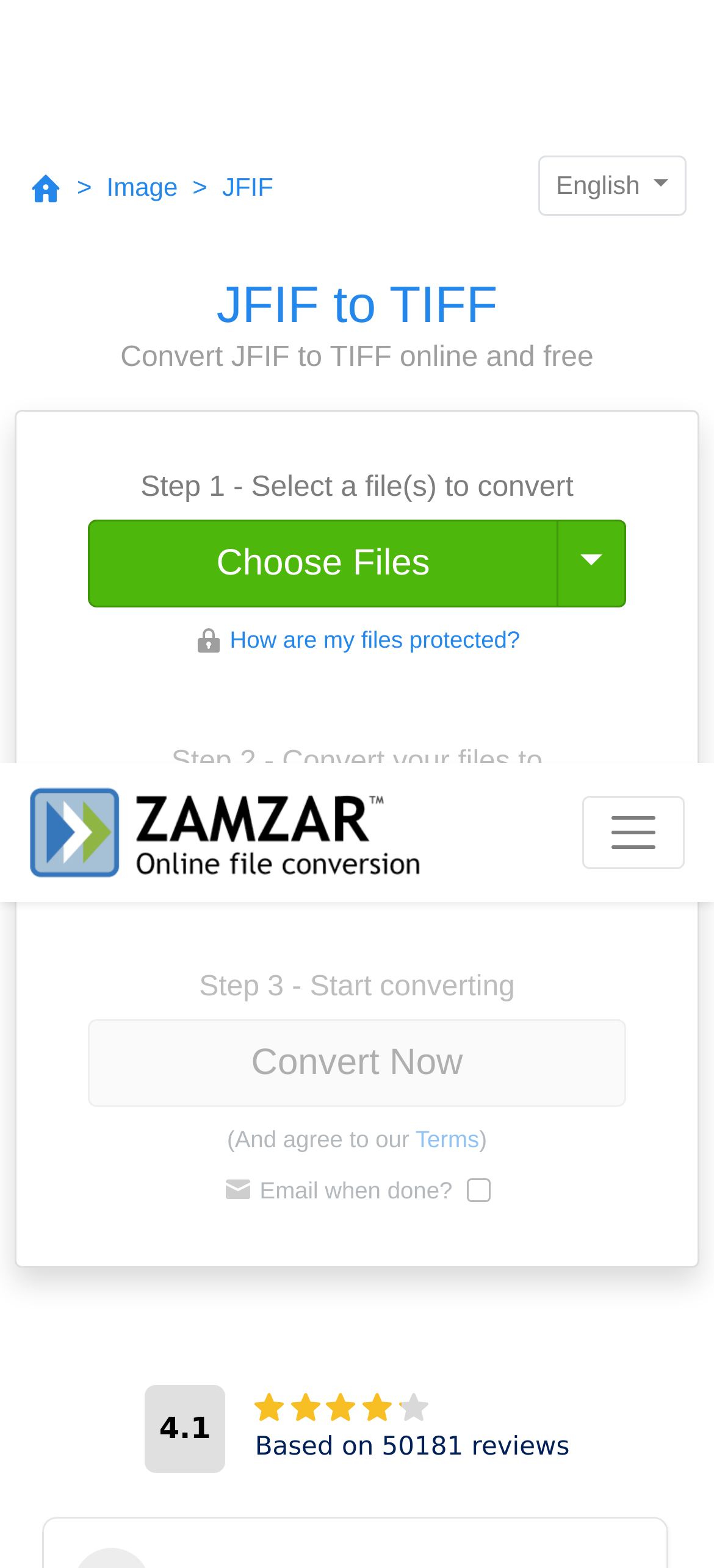Determine the bounding box coordinates of the element that should be clicked to execute the following command: "Check the Email when done checkbox".

[0.654, 0.264, 0.688, 0.28]